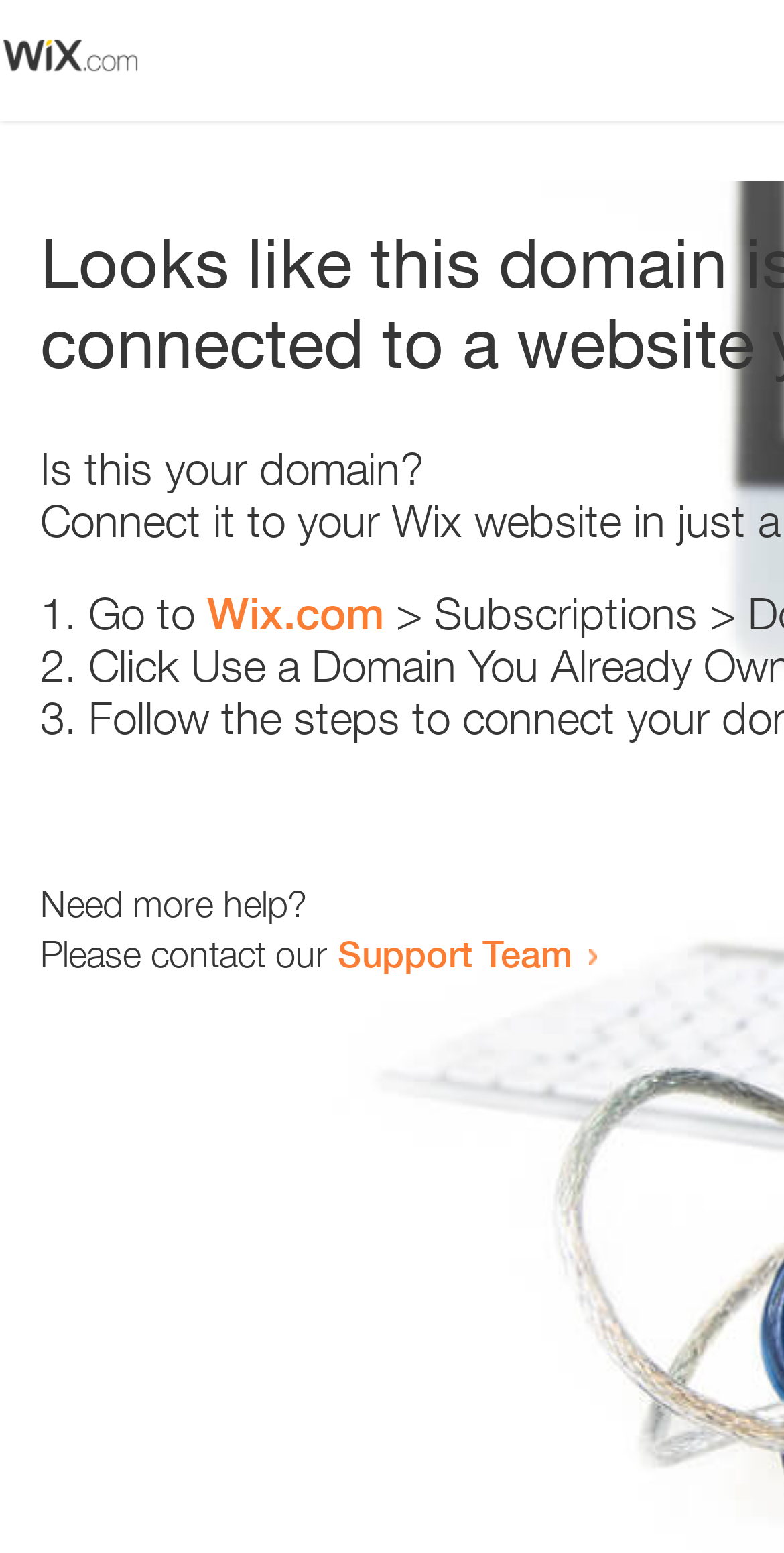Refer to the image and provide an in-depth answer to the question:
What is the question being asked?

The webpage contains a static text 'Is this your domain?' which is a question being asked to the user. This question is likely related to the domain verification process.